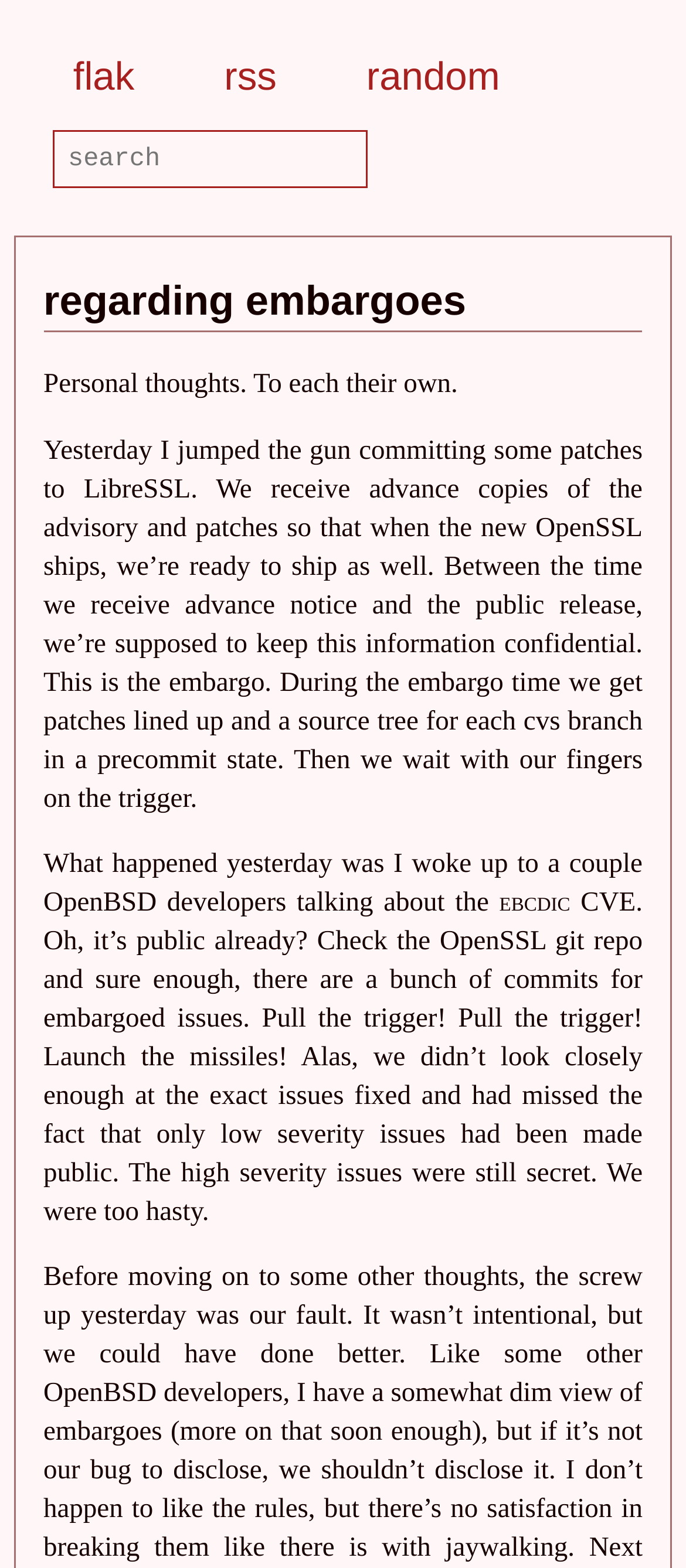Based on the image, please elaborate on the answer to the following question:
What happened when the author pulled the trigger?

The author mentions that they pulled the trigger, launching the patches, but later realized that they had only released low severity issues, implying that they had mistakenly released the patches prematurely.